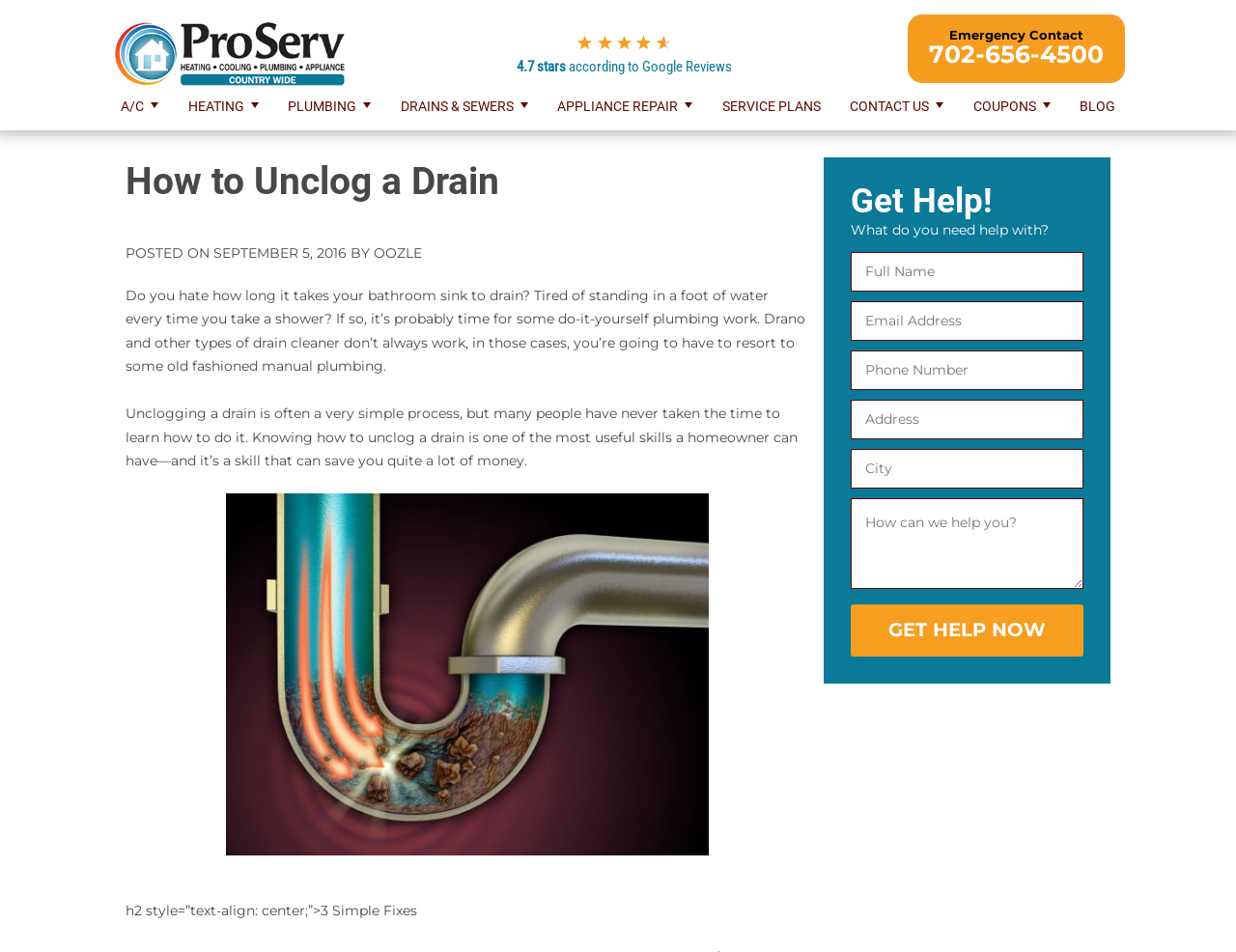Specify the bounding box coordinates of the element's area that should be clicked to execute the given instruction: "read the '3 Simple Fixes' section". The coordinates should be four float numbers between 0 and 1, i.e., [left, top, right, bottom].

[0.102, 0.948, 0.338, 0.966]